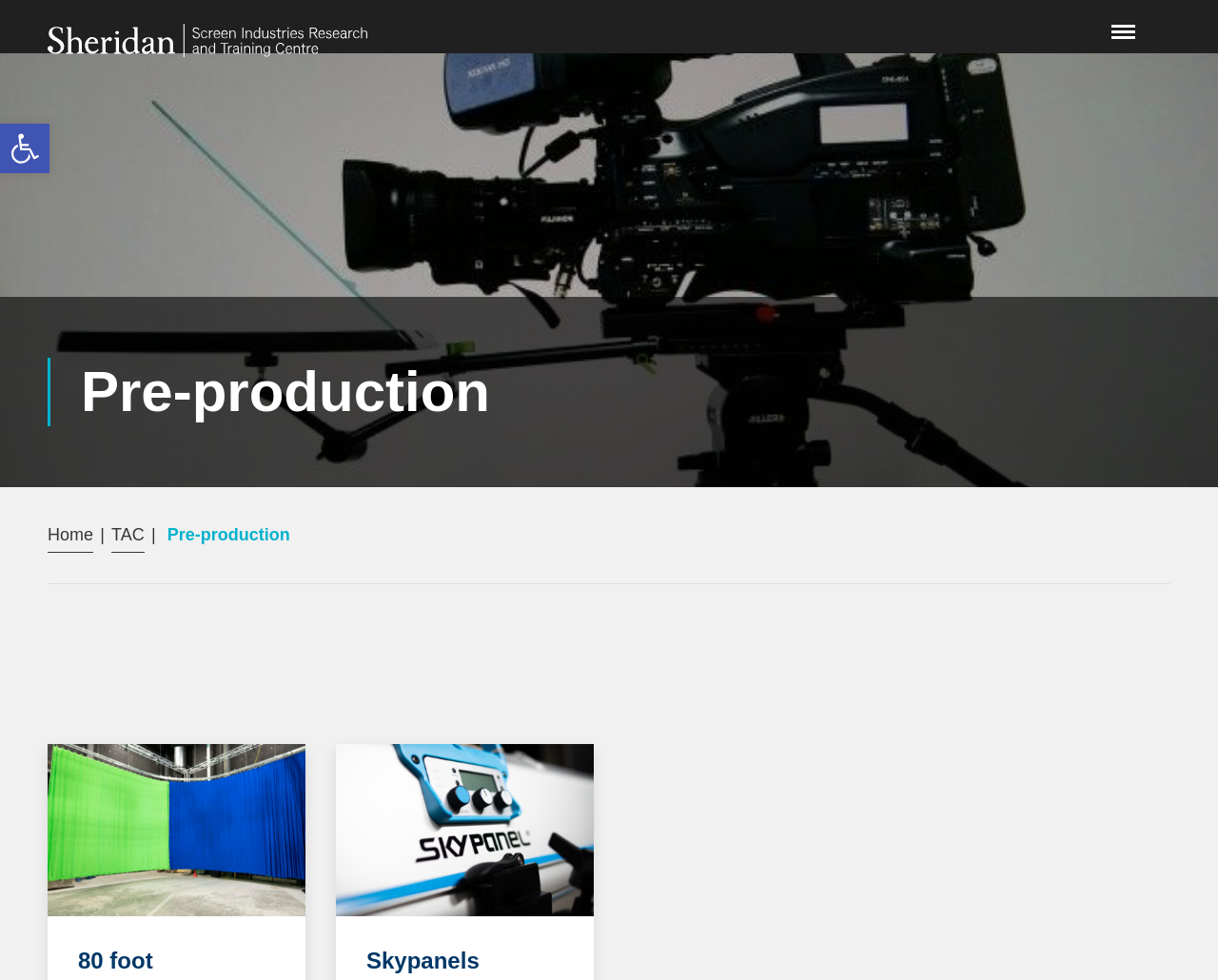Identify the bounding box coordinates of the region that should be clicked to execute the following instruction: "Go to home page".

[0.039, 0.528, 0.077, 0.564]